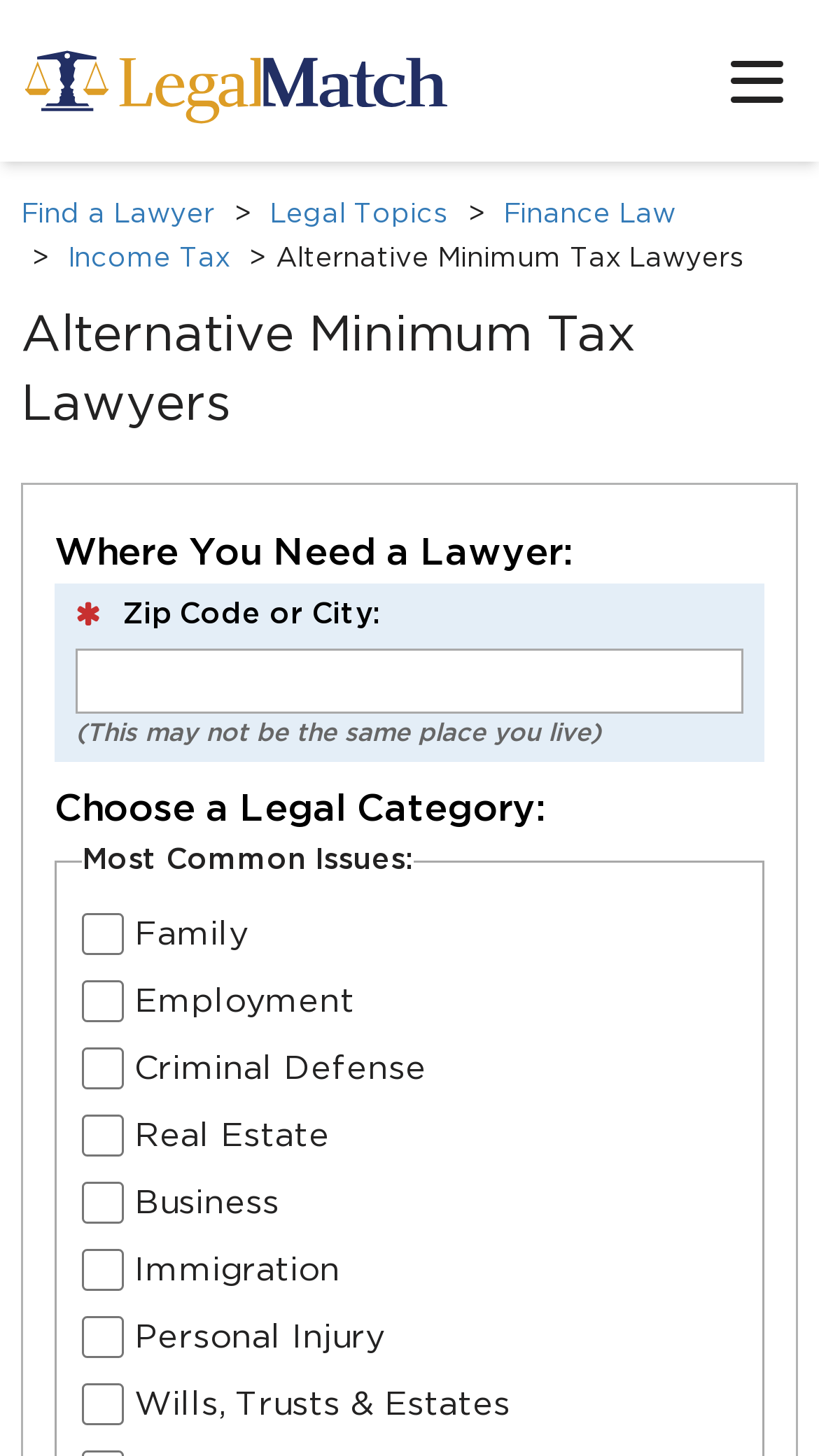What is the purpose of the textbox?
Please provide a detailed answer to the question.

The textbox is located below the 'Where You Need a Lawyer:' label, and it is used to input the zip code or city. The textbox is required to be filled in order to proceed.